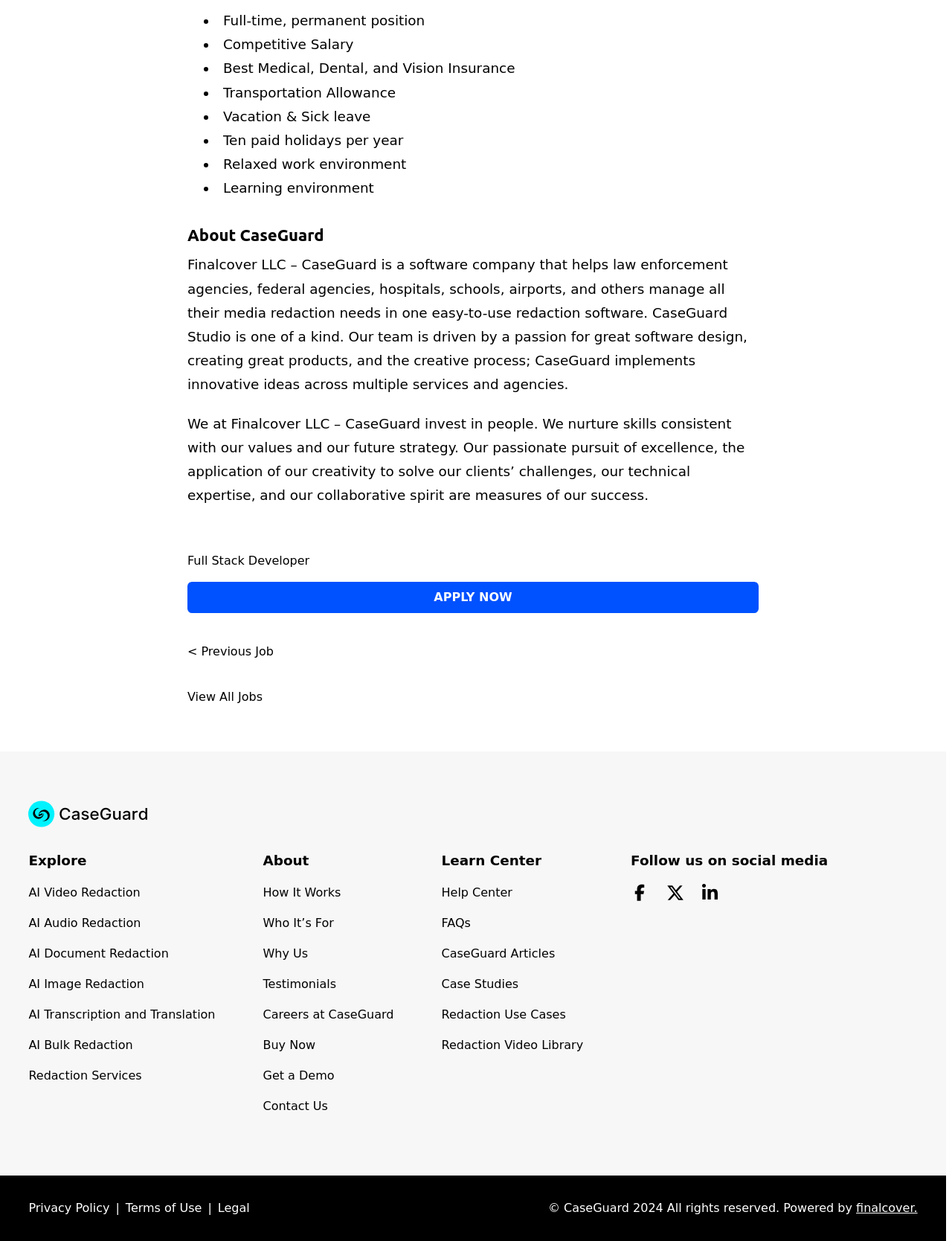What is the purpose of CaseGuard Studio?
Observe the image and answer the question with a one-word or short phrase response.

Manage media redaction needs